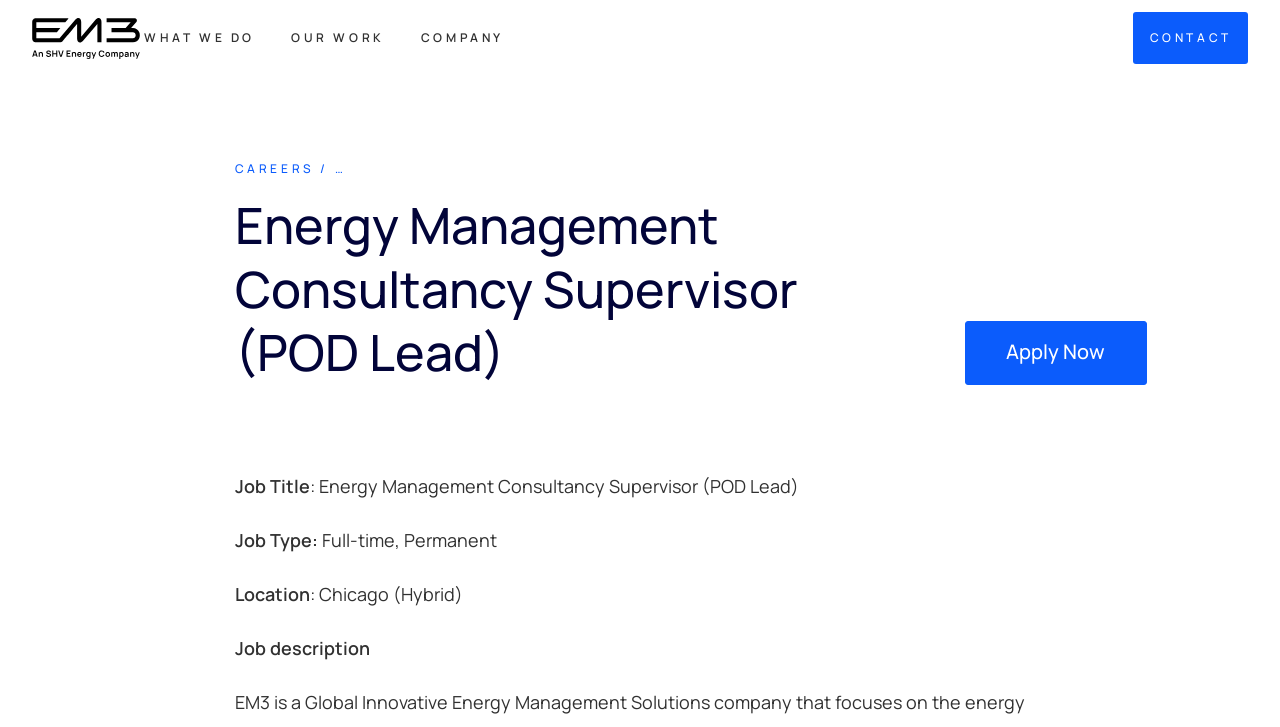Describe all the significant parts and information present on the webpage.

The webpage is a job posting for an Energy Management Consultancy Supervisor (POD Lead) position. At the top left corner, there is a logo, represented by two images. Below the logo, there are four main navigation links: "WHAT WE DO", "OUR WORK", "COMPANY", and "CONTACT", which are evenly spaced across the top of the page.

The main content of the page is divided into two sections. The first section is a heading that reads "CAREERS / …" with a link to "CAREERS" below it. The second section is a job posting with a heading that reads "Energy Management Consultancy Supervisor (POD Lead)".

In the job posting section, there is a prominent "Apply Now" link at the bottom right corner. Above the "Apply Now" link, there are several lines of text that provide details about the job. The job details include the job title, job type, location, and a brief job description. The job title is "Energy Management Consultancy Supervisor (POD Lead)", the job type is "Full-time, Permanent", and the location is "Chicago (Hybrid)". The job description is a brief summary of the job requirements and responsibilities.